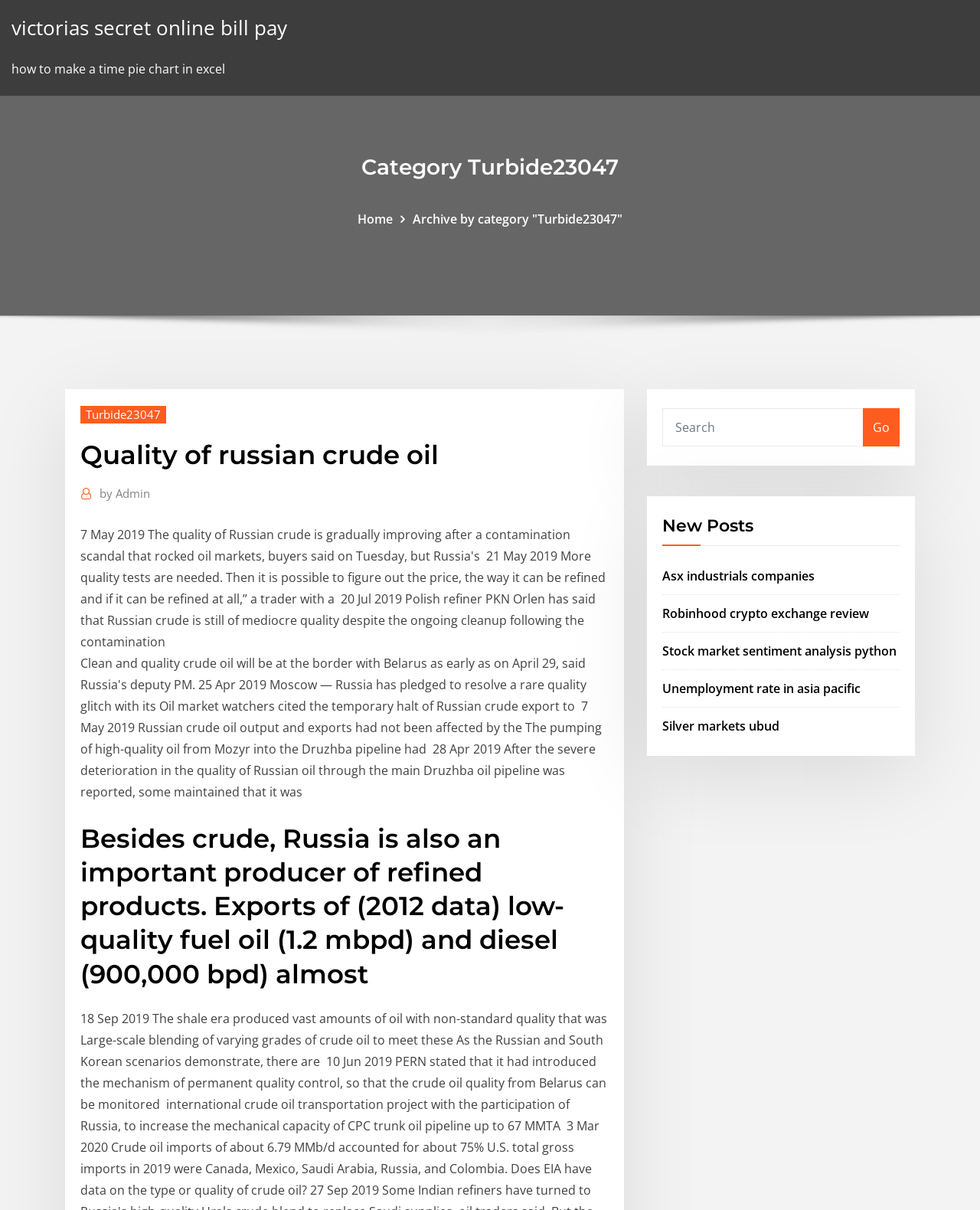Can you find the bounding box coordinates of the area I should click to execute the following instruction: "Check new posts"?

[0.676, 0.426, 0.918, 0.451]